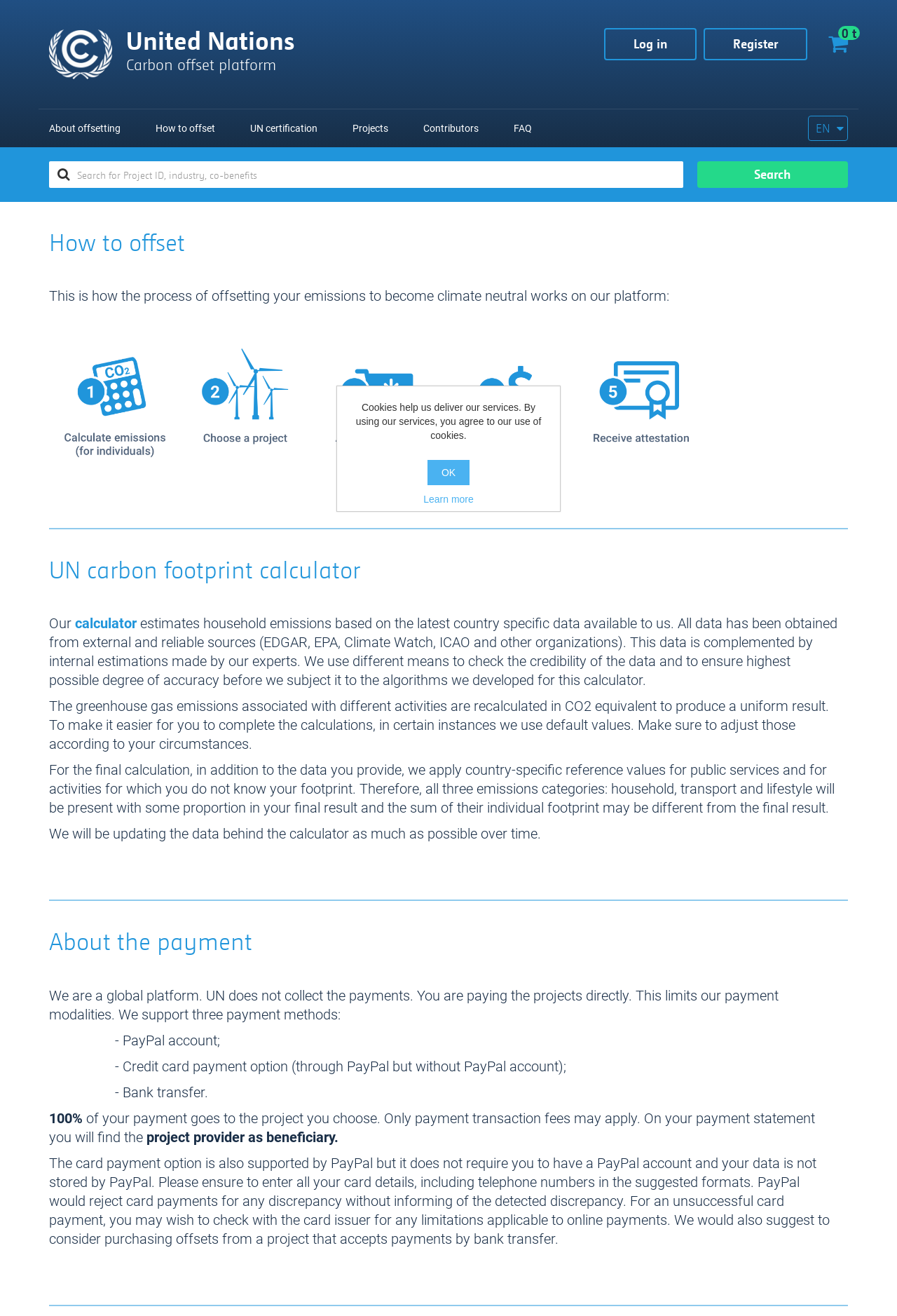What is the purpose of the UN carbon footprint calculator?
Provide a detailed answer to the question using information from the image.

The UN carbon footprint calculator is used to estimate household emissions based on the latest country-specific data available, as mentioned in element [152]. This is further explained in elements [229] to [234], which describe how the calculator works and how the data is obtained and used.